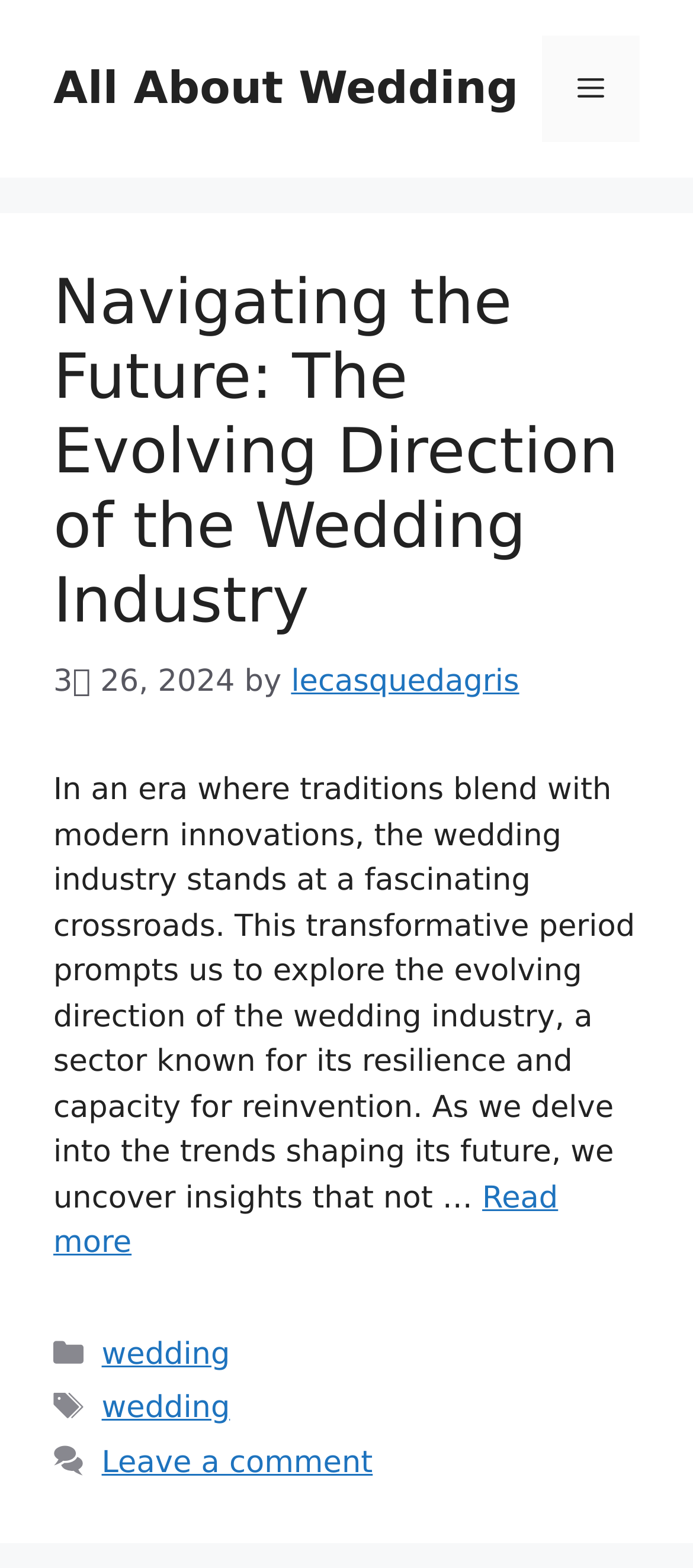Identify the bounding box coordinates of the region I need to click to complete this instruction: "Leave a comment".

[0.147, 0.922, 0.538, 0.944]